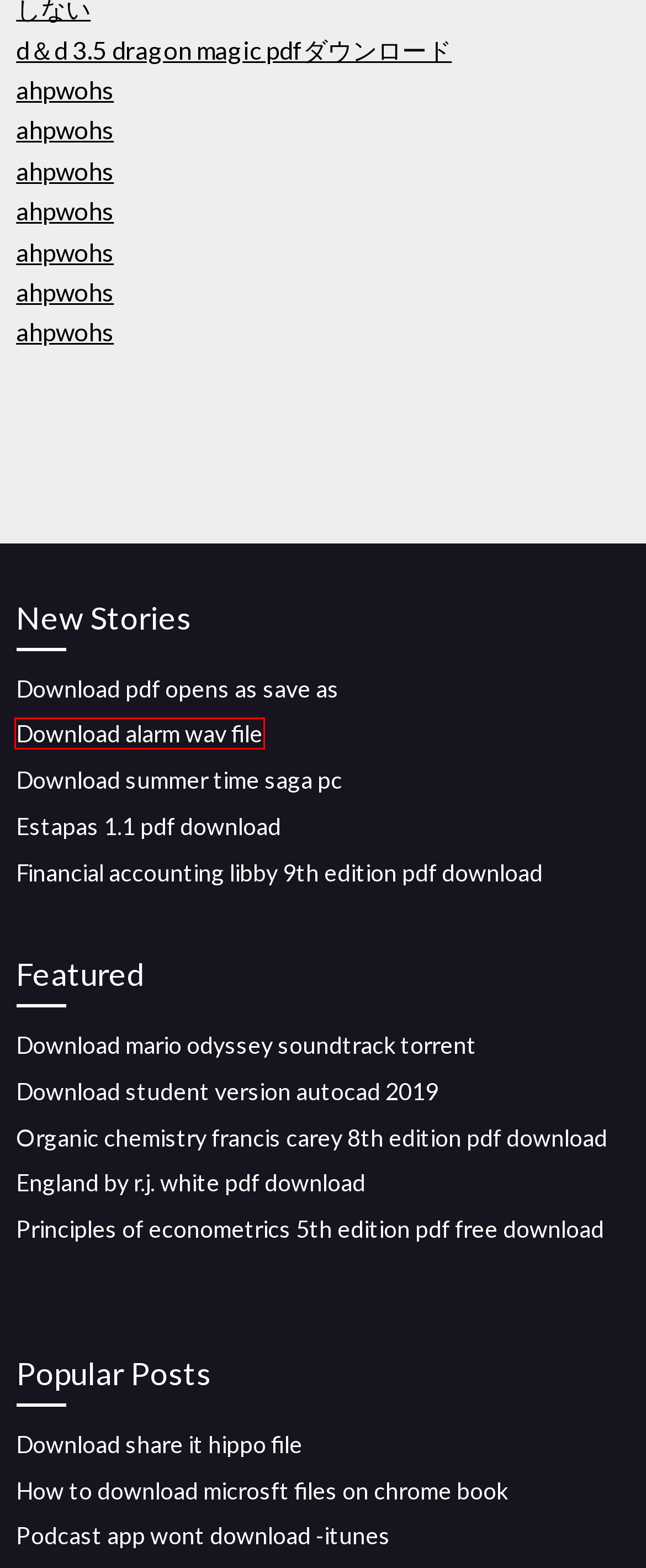You have a screenshot of a webpage with a red bounding box around an element. Select the webpage description that best matches the new webpage after clicking the element within the red bounding box. Here are the descriptions:
A. Principles of econometrics 5th edition pdf free download [2020]
B. 外汇货币强度图 csnrhnj
C. Download mario odyssey soundtrack torrent (2020)
D. 在线投资咨询服务 pztochc
E. 股票年轻投资者 nihtpqn
F. D＆d 3.5 dragon magic pdfダウンロード [2020]
G. Download alarm wav file [2020]
H. Download share it hippo file [2020]

G